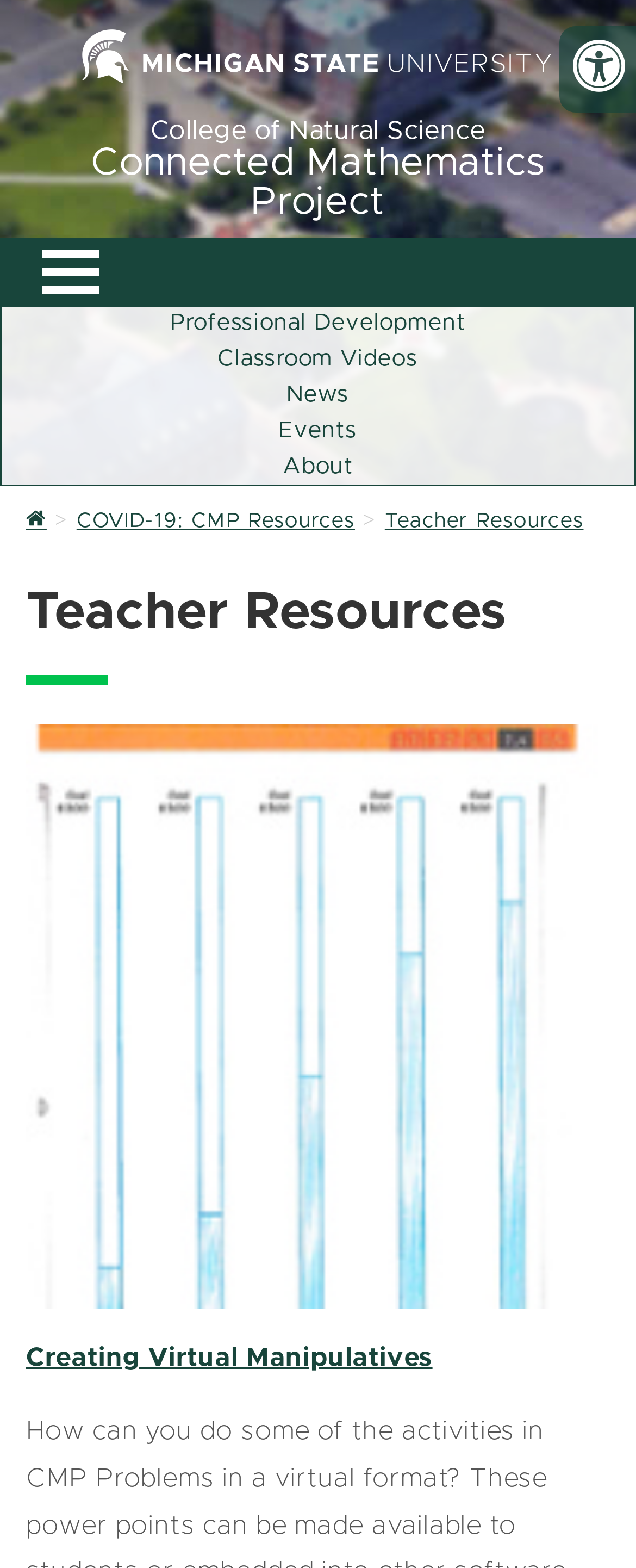Kindly provide the bounding box coordinates of the section you need to click on to fulfill the given instruction: "Learn about Our Team".

None